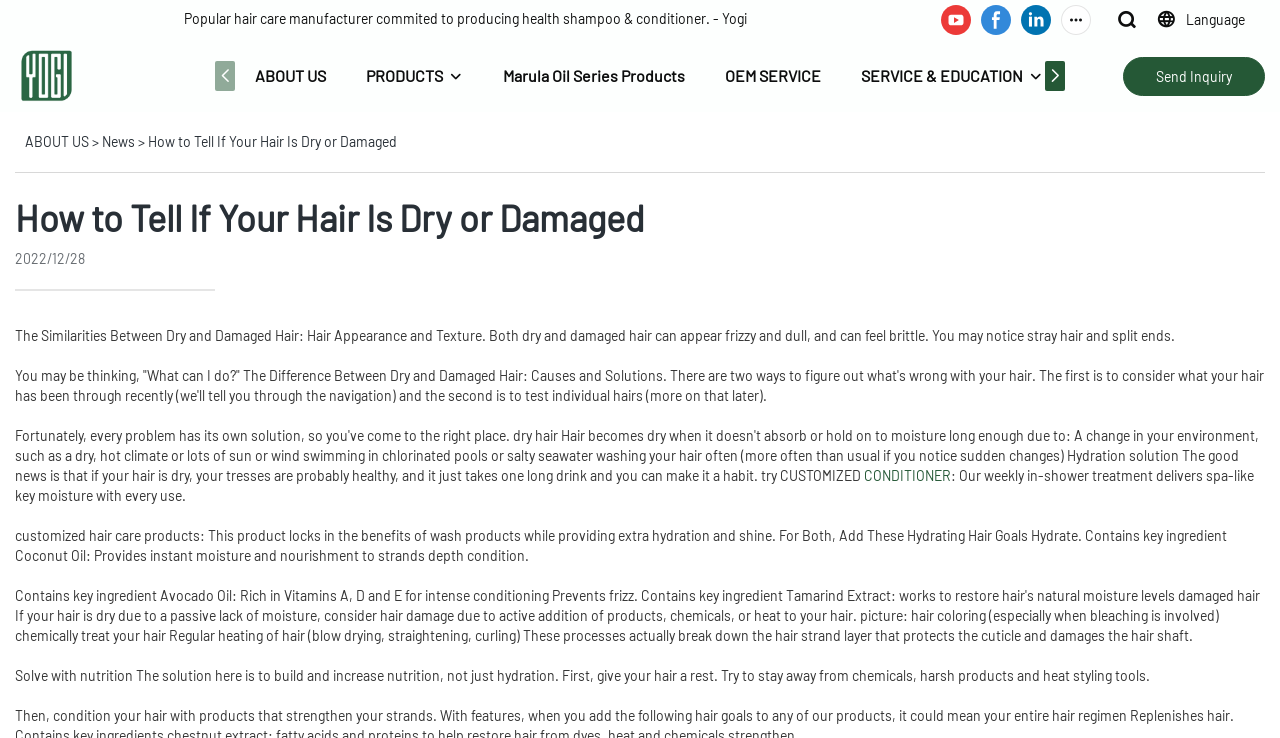Please find the bounding box coordinates of the element that must be clicked to perform the given instruction: "Click on ABOUT US". The coordinates should be four float numbers from 0 to 1, i.e., [left, top, right, bottom].

[0.199, 0.057, 0.255, 0.149]